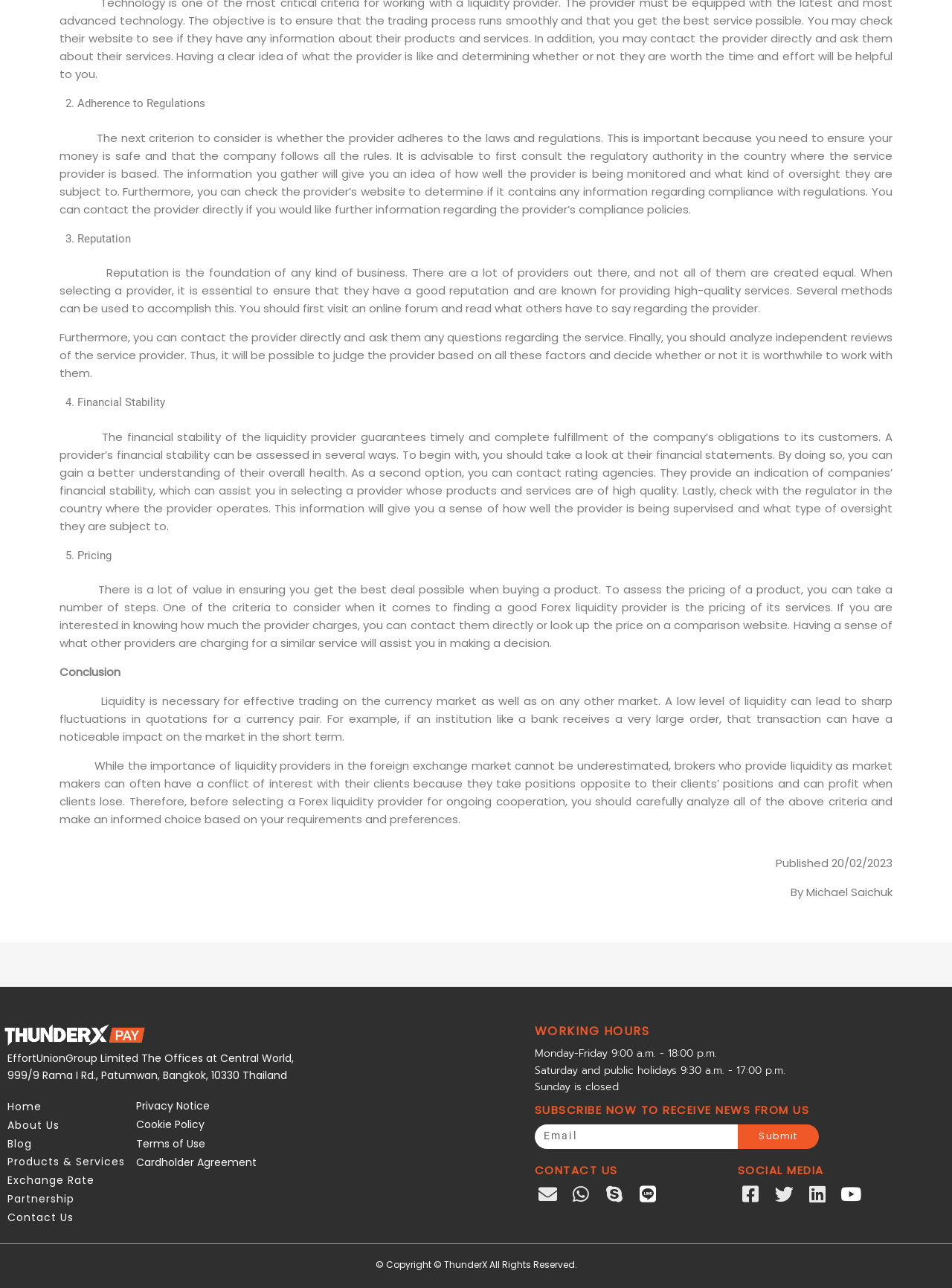Please identify the bounding box coordinates of the area that needs to be clicked to fulfill the following instruction: "Enter email address in the subscription box."

[0.561, 0.873, 0.775, 0.892]